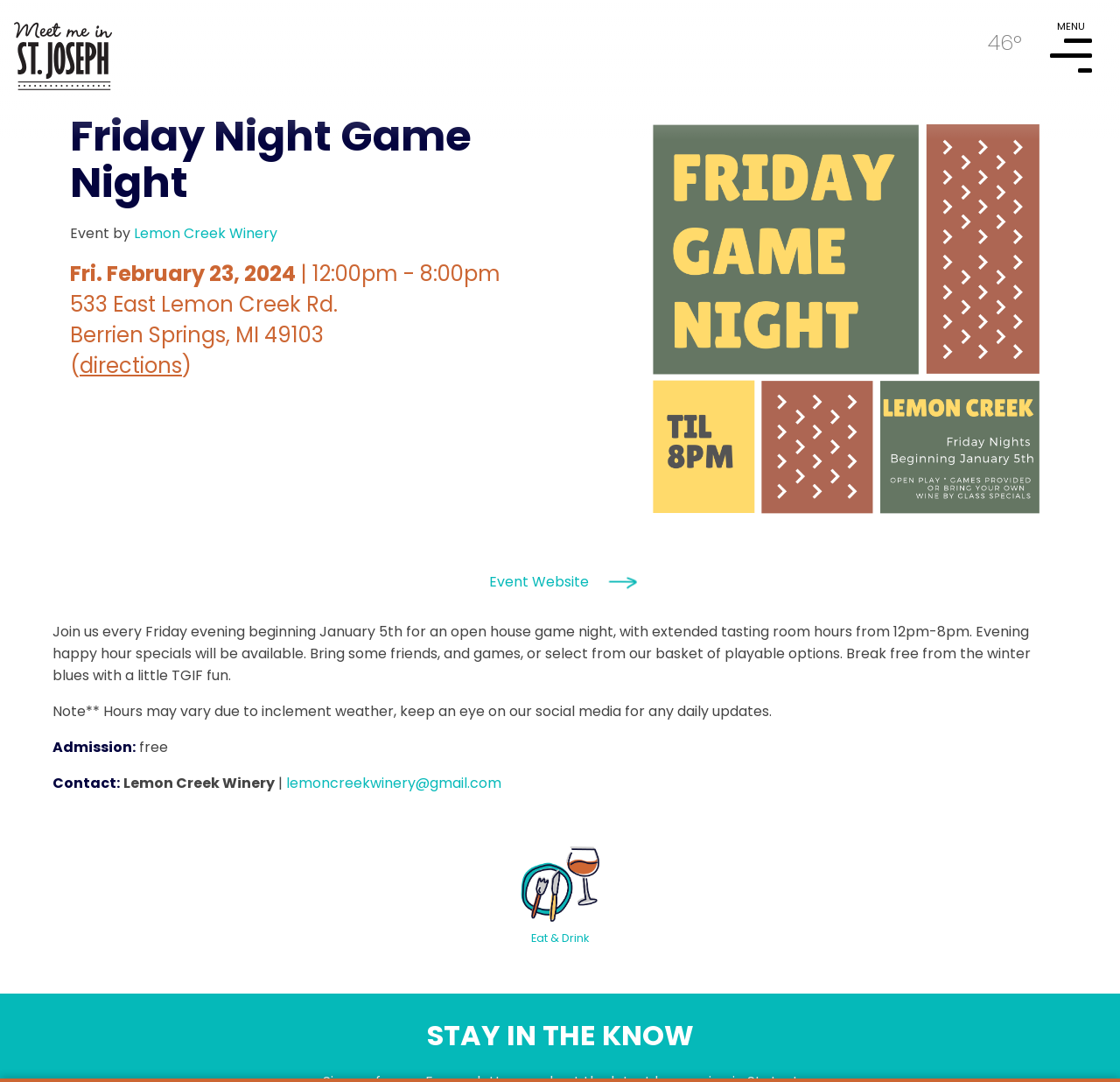What is the address of the event?
Refer to the image and respond with a one-word or short-phrase answer.

533 East Lemon Creek Rd., Berrien Springs, MI 49103